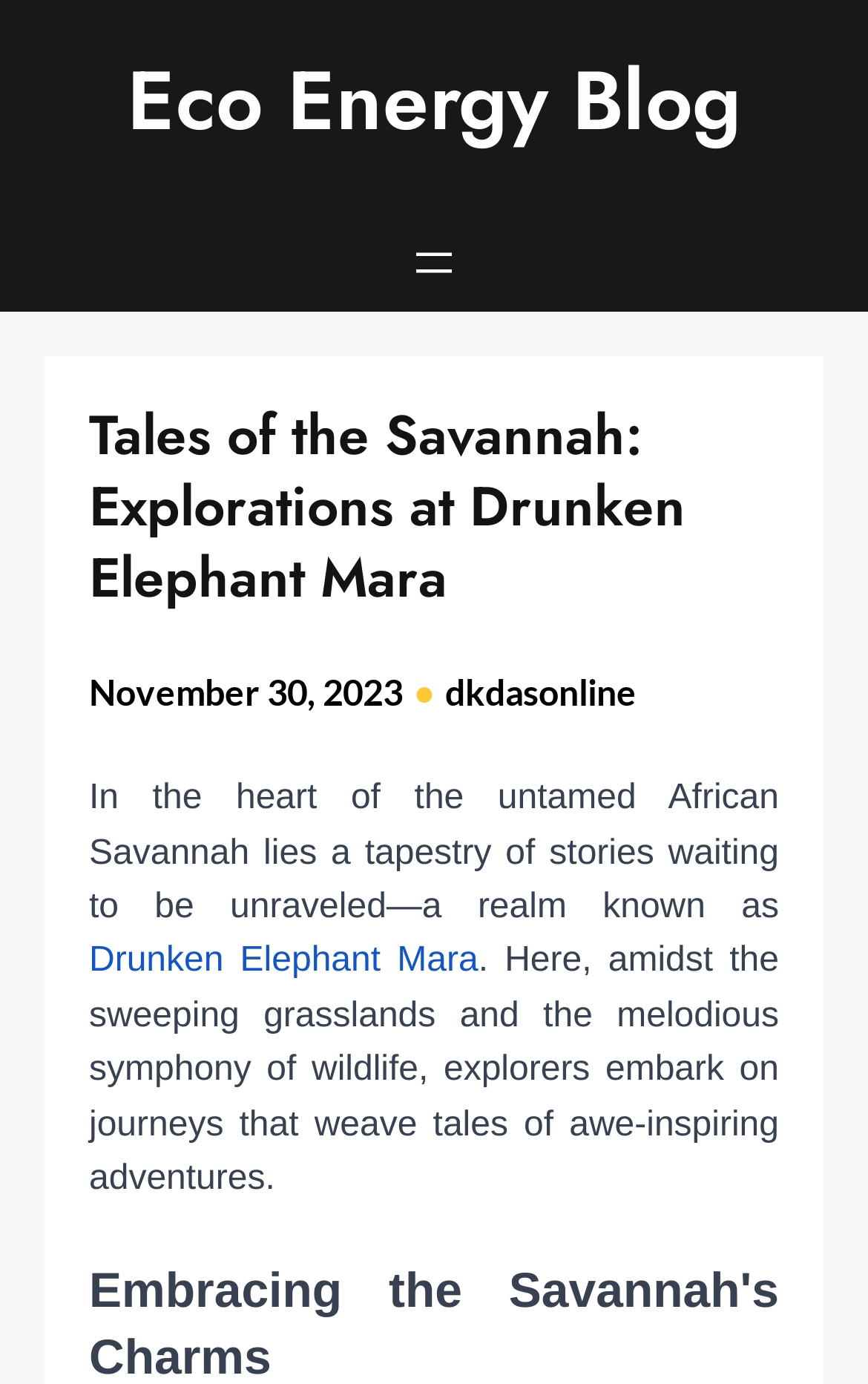What is the date of the latest article?
Refer to the image and answer the question using a single word or phrase.

November 30, 2023